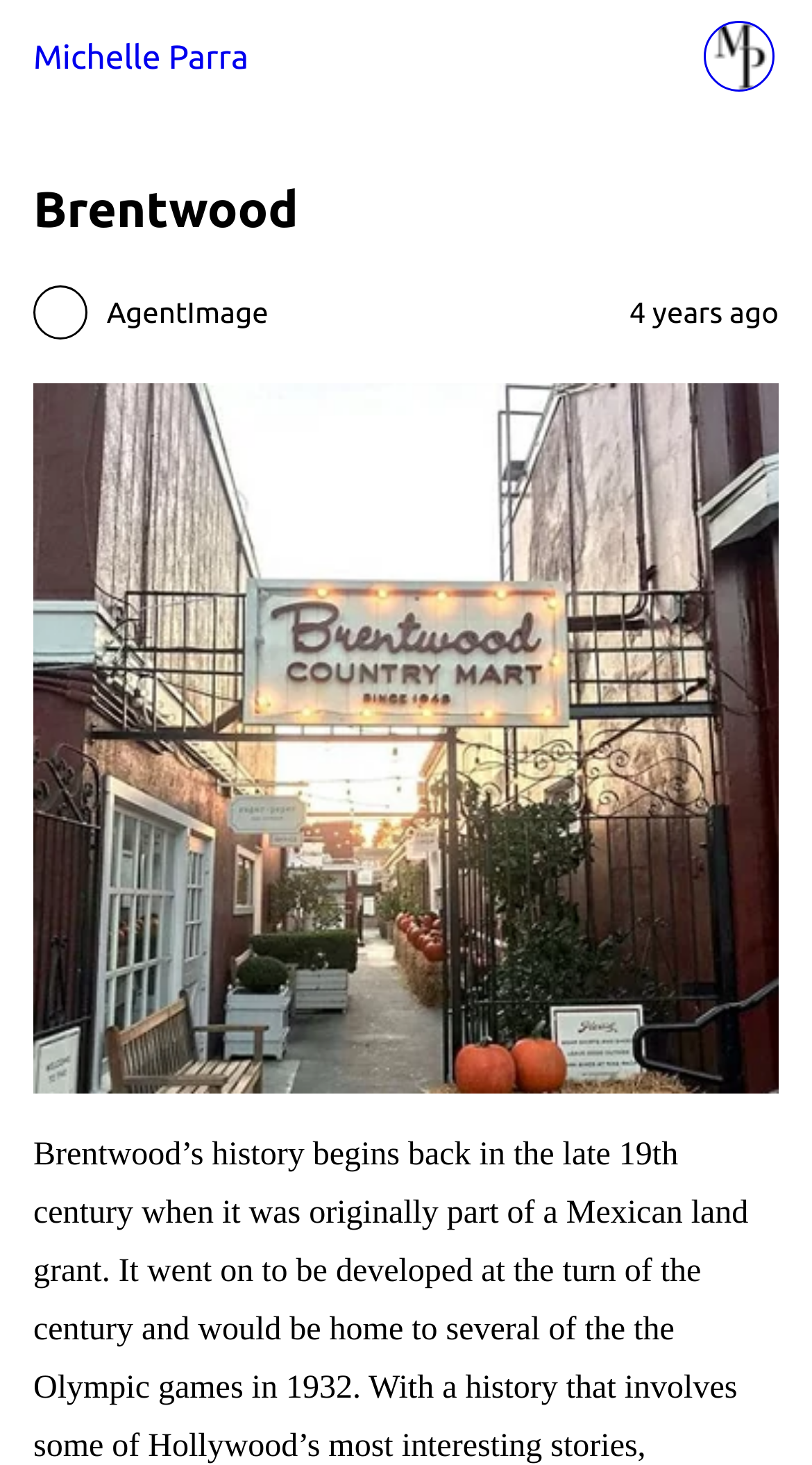Look at the image and write a detailed answer to the question: 
What is the duration since the agent image was uploaded?

The duration since the agent image was uploaded can be found in the time element within the header section, which says '4 years ago'.